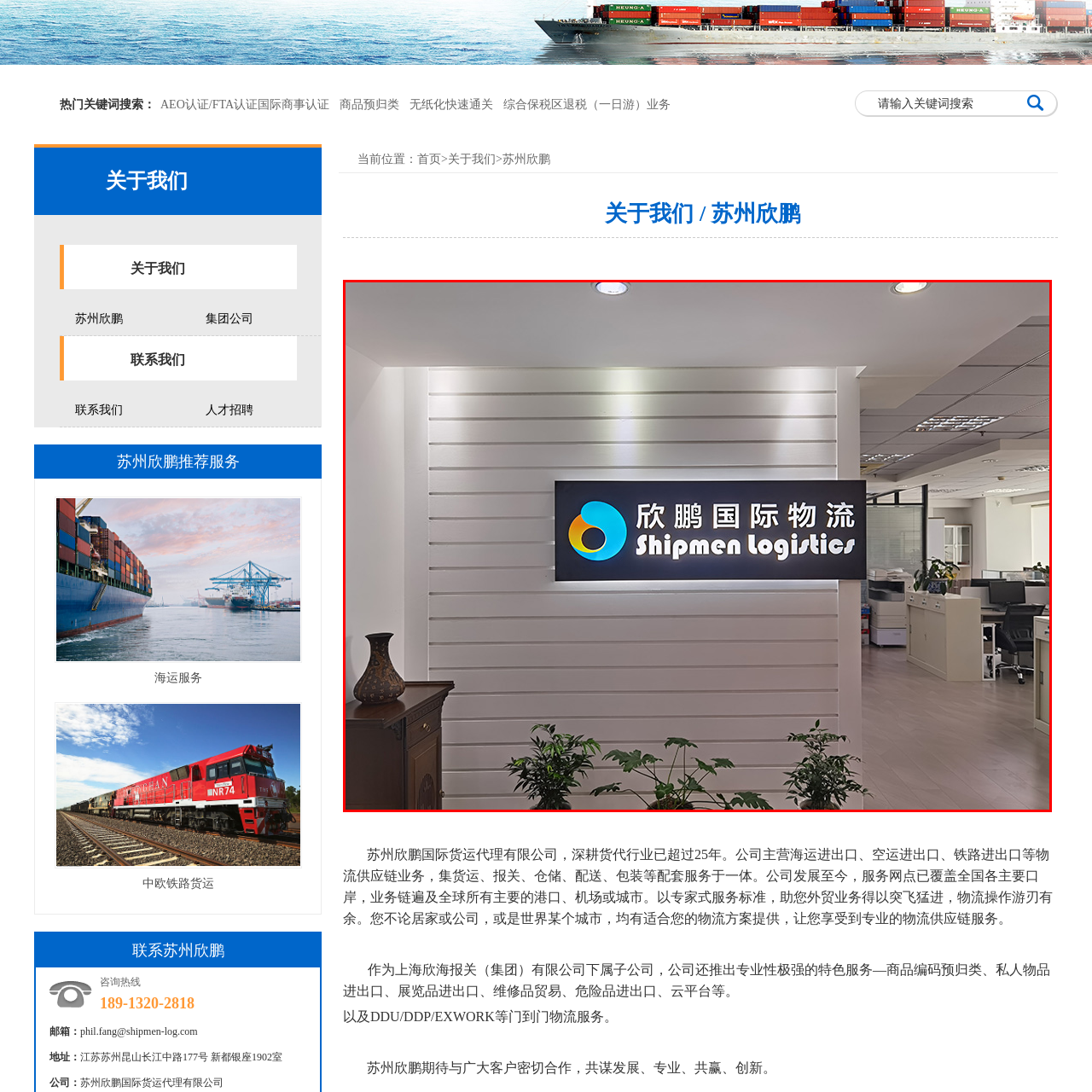Thoroughly describe the contents of the image enclosed in the red rectangle.

The image features a modern and professional office environment, prominently displaying the logo and name of the company "Shipmen Logistics" (欣鹏国际物流) on a sleek, illuminated sign. The logo, characterized by a circular blue and yellow design, symbolizes the company's focus on international shipping and logistics services. In the background, the office is well-organized with workstations and a bright, clean aesthetic, indicative of a dynamic and efficient workspace. Decorative elements such as potted plants and a vase add a touch of warmth, enhancing the professional atmosphere of the logistics firm.